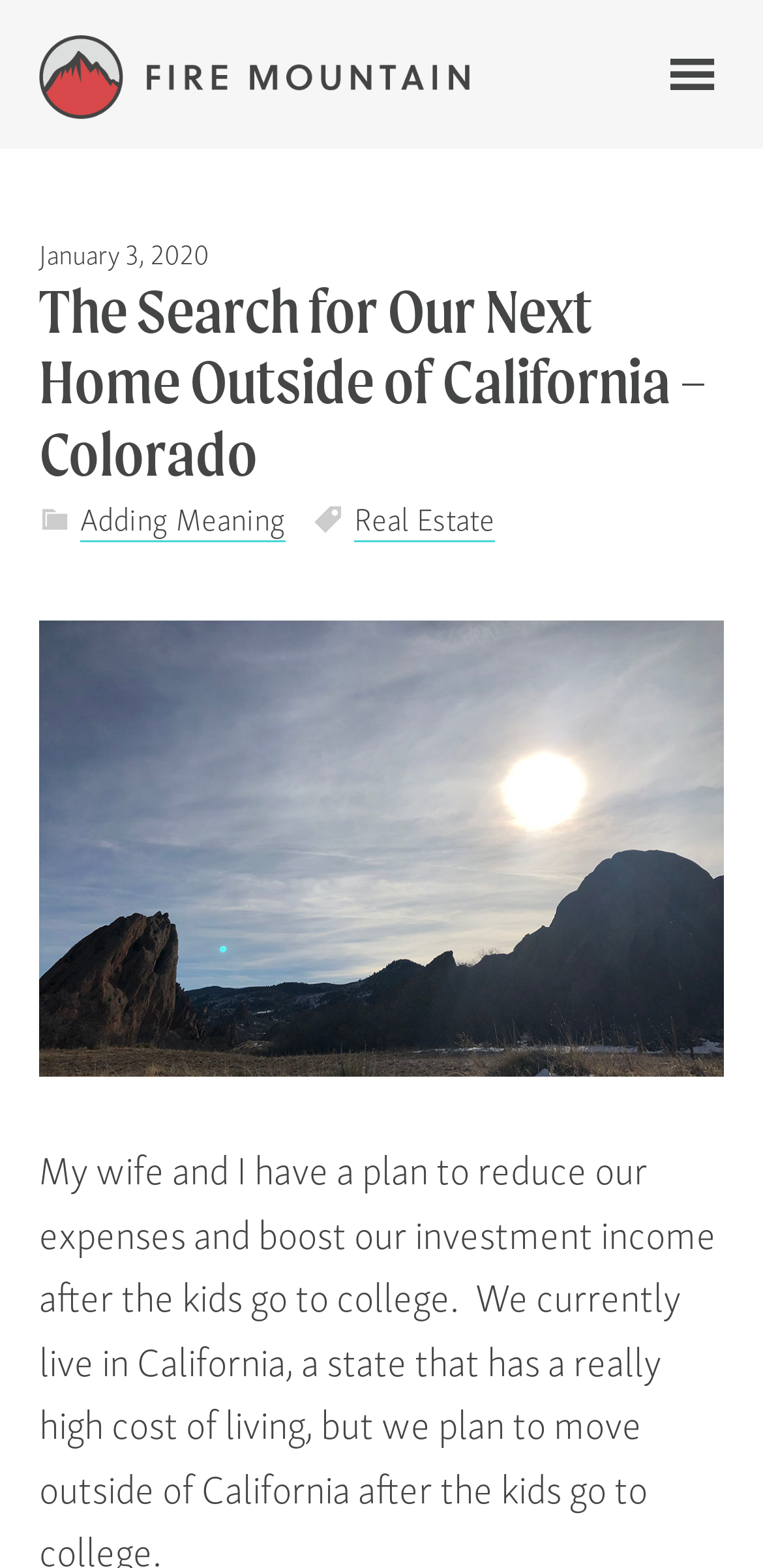What is the theme of the background image?
Kindly give a detailed and elaborate answer to the question.

I inferred the theme of the background image by looking at the image element with the description 'Colorado landscape', which suggests that the image is related to the state of Colorado.